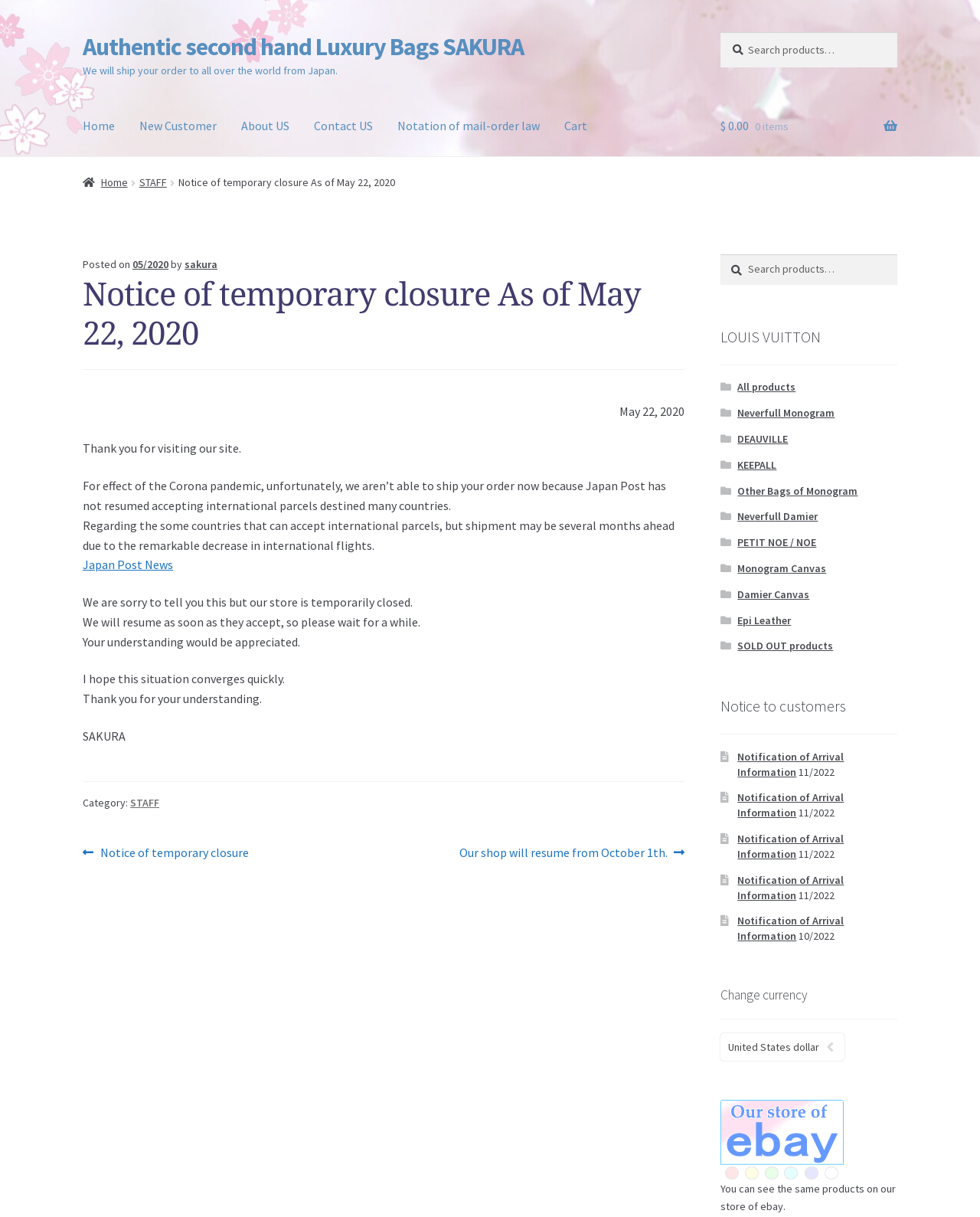Give a one-word or short phrase answer to the question: 
What is the expected duration of the temporary closure?

Unknown